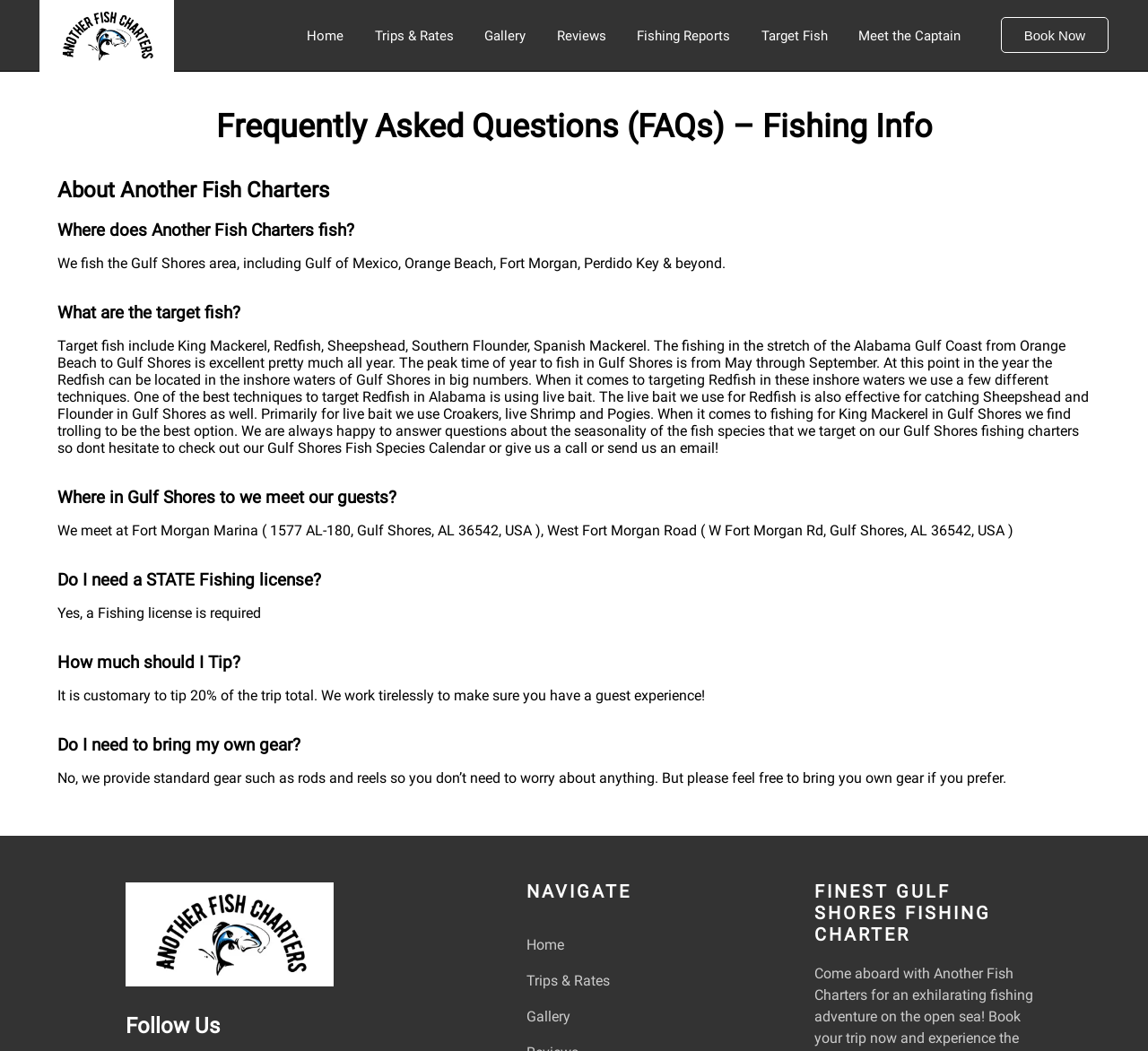Do you need to bring your own fishing gear?
Provide a thorough and detailed answer to the question.

I found the answer by reading the section 'Do I need to bring my own gear?' which states that they provide standard gear such as rods and reels, but you can bring your own if you prefer.